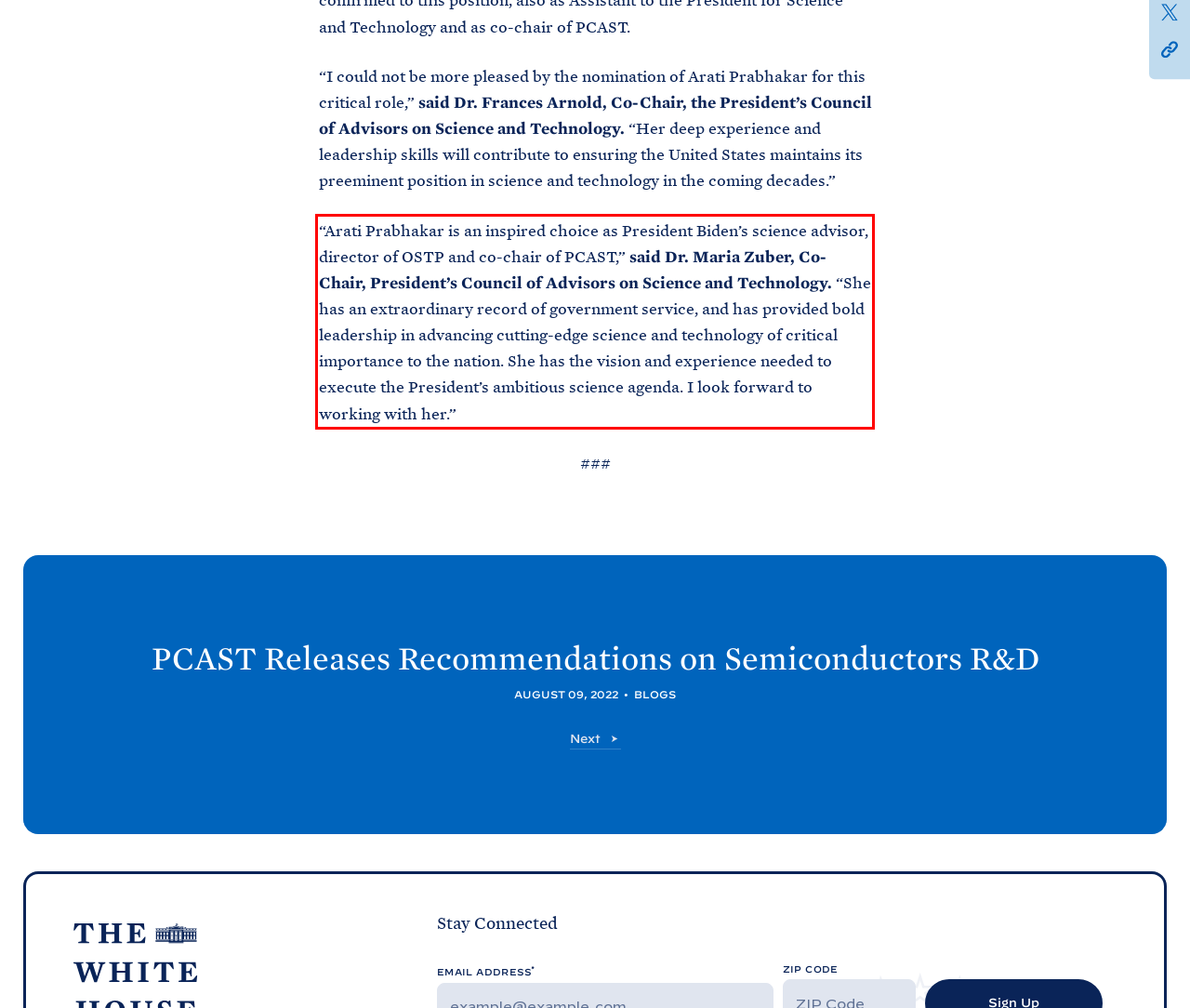You have a screenshot of a webpage where a UI element is enclosed in a red rectangle. Perform OCR to capture the text inside this red rectangle.

“Arati Prabhakar is an inspired choice as President Biden’s science advisor, director of OSTP and co-chair of PCAST,” said Dr. Maria Zuber, Co-Chair, President’s Council of Advisors on Science and Technology. “She has an extraordinary record of government service, and has provided bold leadership in advancing cutting-edge science and technology of critical importance to the nation. She has the vision and experience needed to execute the President’s ambitious science agenda. I look forward to working with her.”